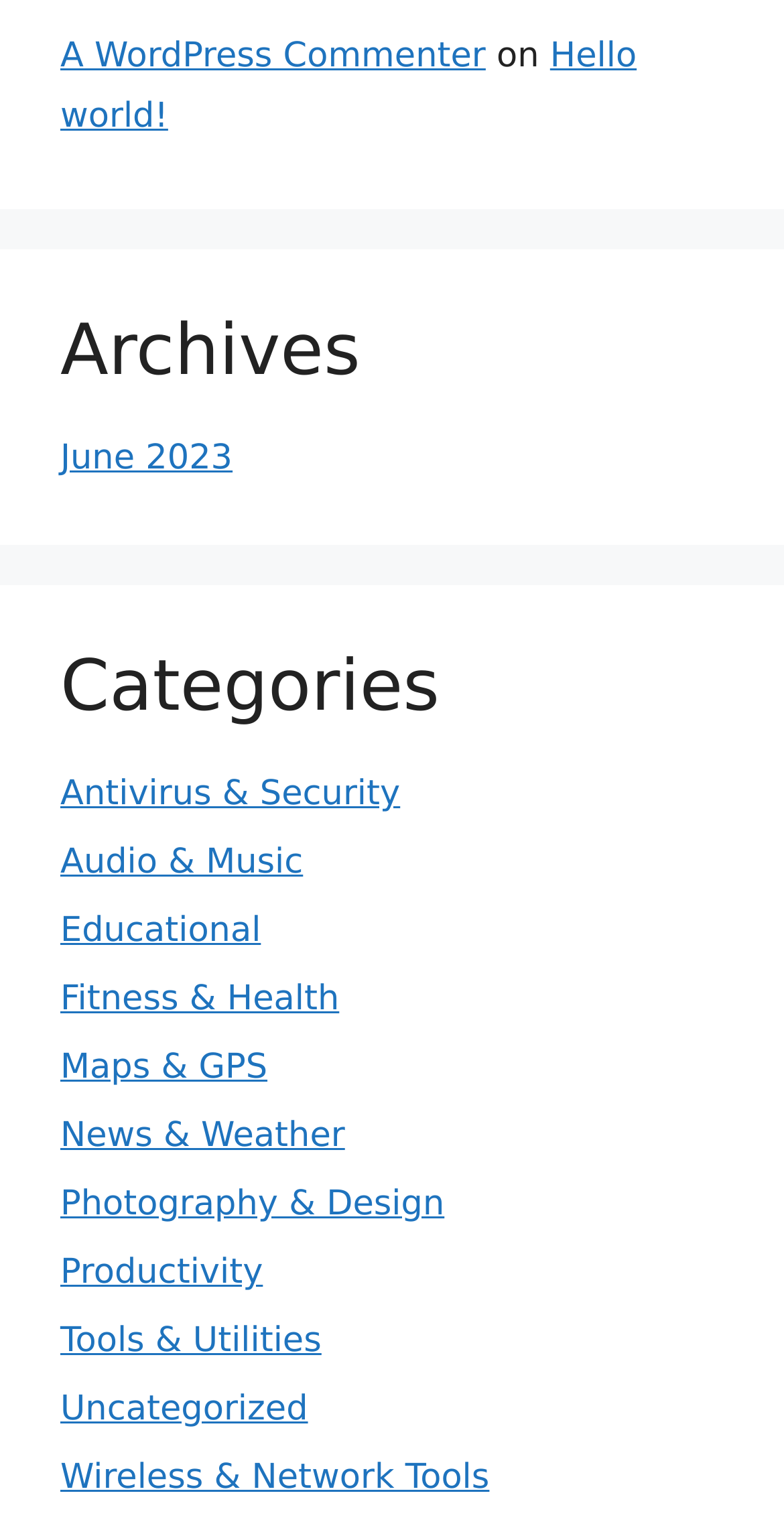What is the latest archive listed on the webpage?
Refer to the image and give a detailed answer to the query.

The webpage lists archives, and the latest one is 'June 2023', which is a link.